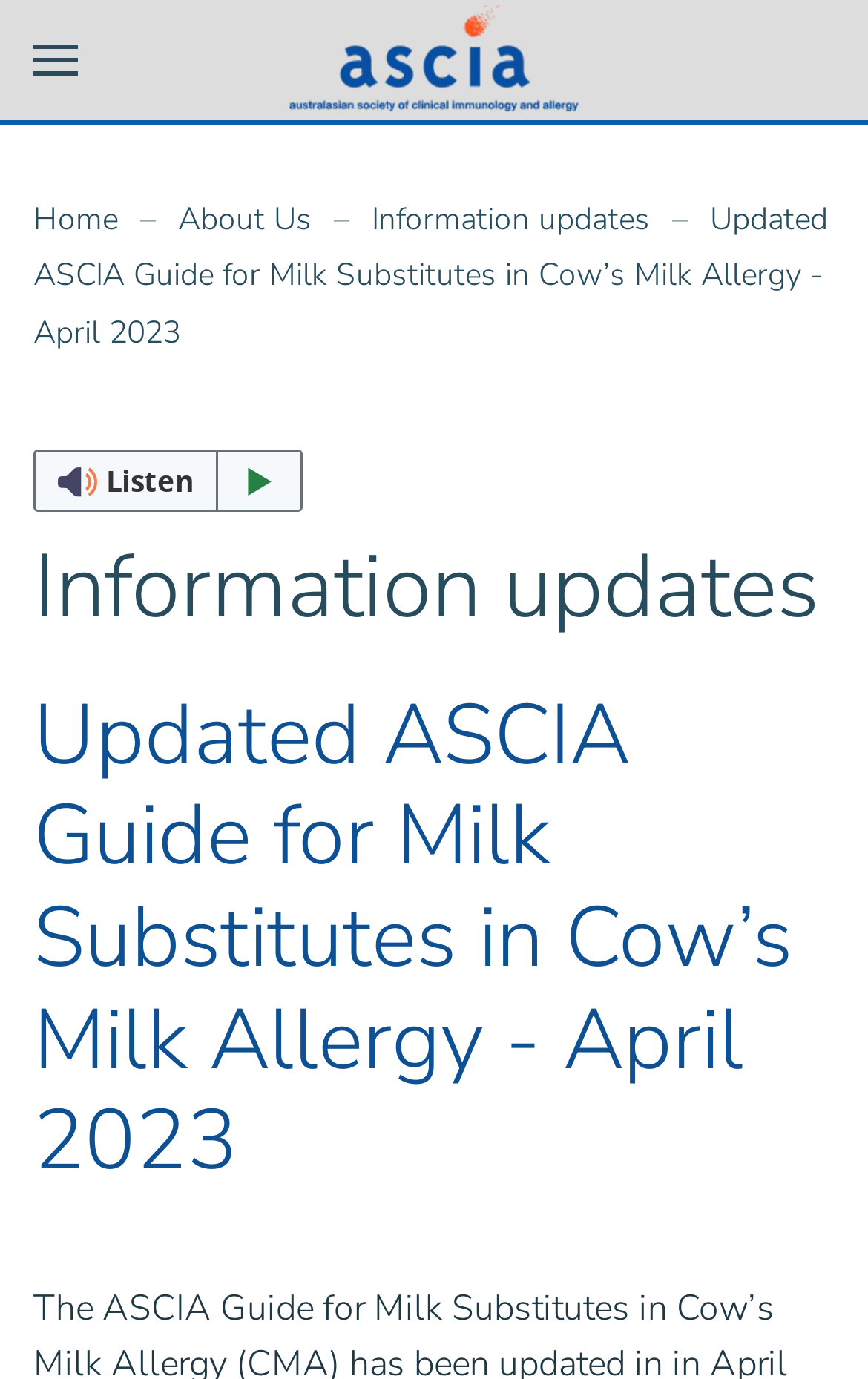What is the topic of the 'Information updates' section?
Could you please answer the question thoroughly and with as much detail as possible?

The 'Information updates' section is a heading located at the top of the webpage, and it contains a subheading 'Updated ASCIA Guide for Milk Substitutes in Cow’s Milk Allergy - April 2023'. This suggests that the topic of this section is related to milk substitutes in cow's milk allergy.